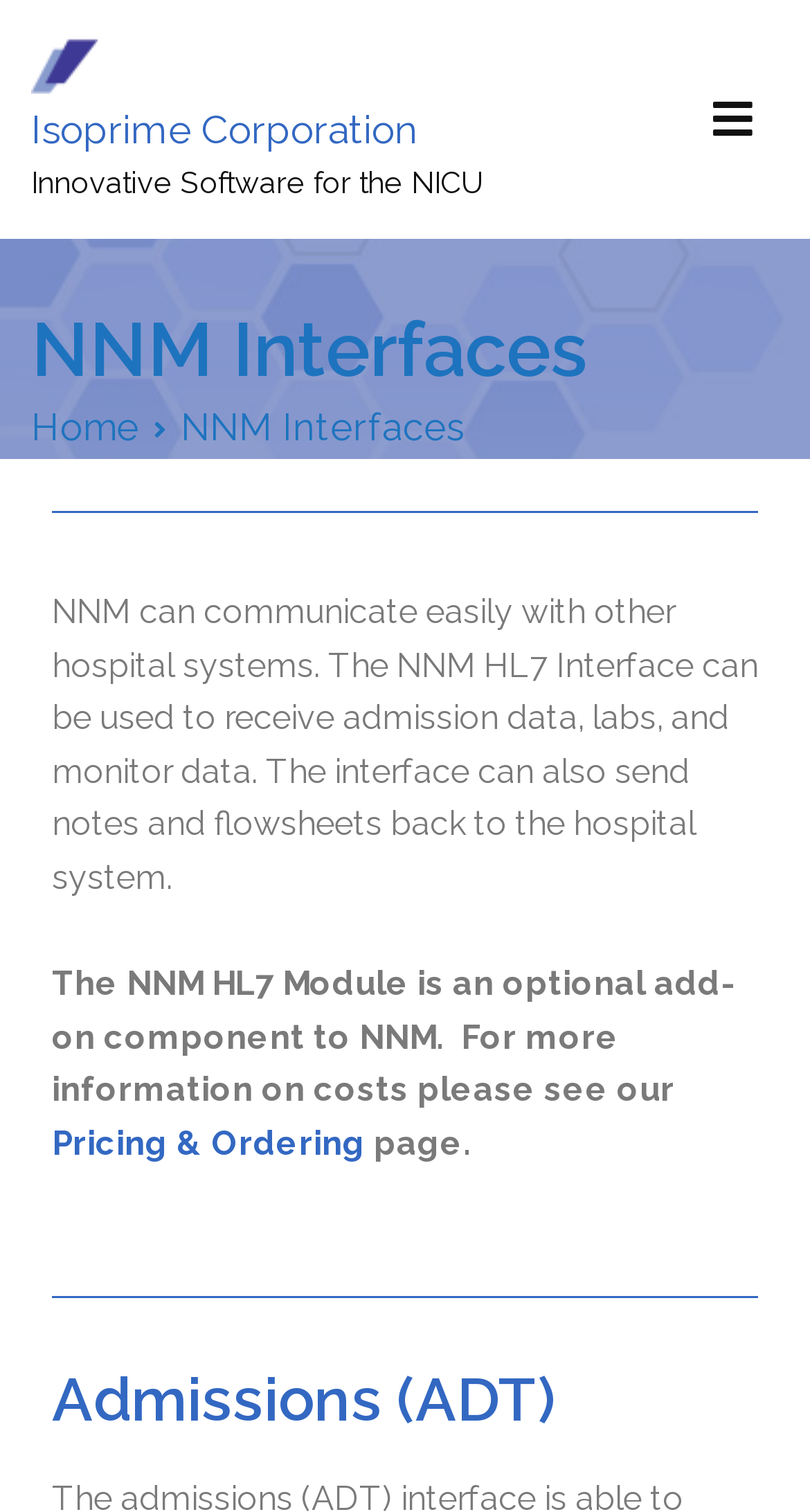What is the topic of the section with the heading 'Admissions (ADT)'?
Answer the question with a single word or phrase derived from the image.

Admissions